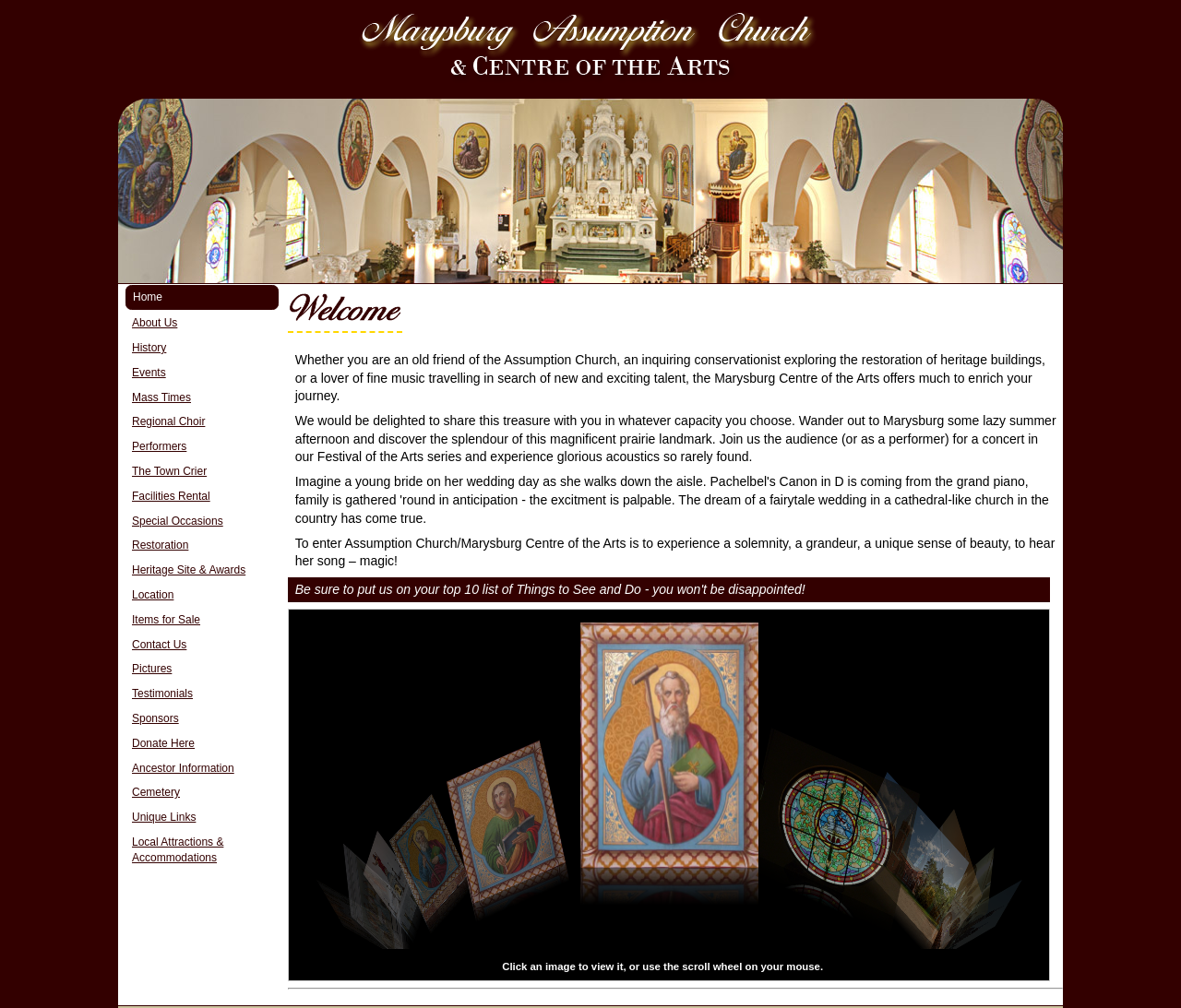Identify the bounding box coordinates of the element to click to follow this instruction: 'Learn about Restoration'. Ensure the coordinates are four float values between 0 and 1, provided as [left, top, right, bottom].

[0.106, 0.53, 0.236, 0.553]